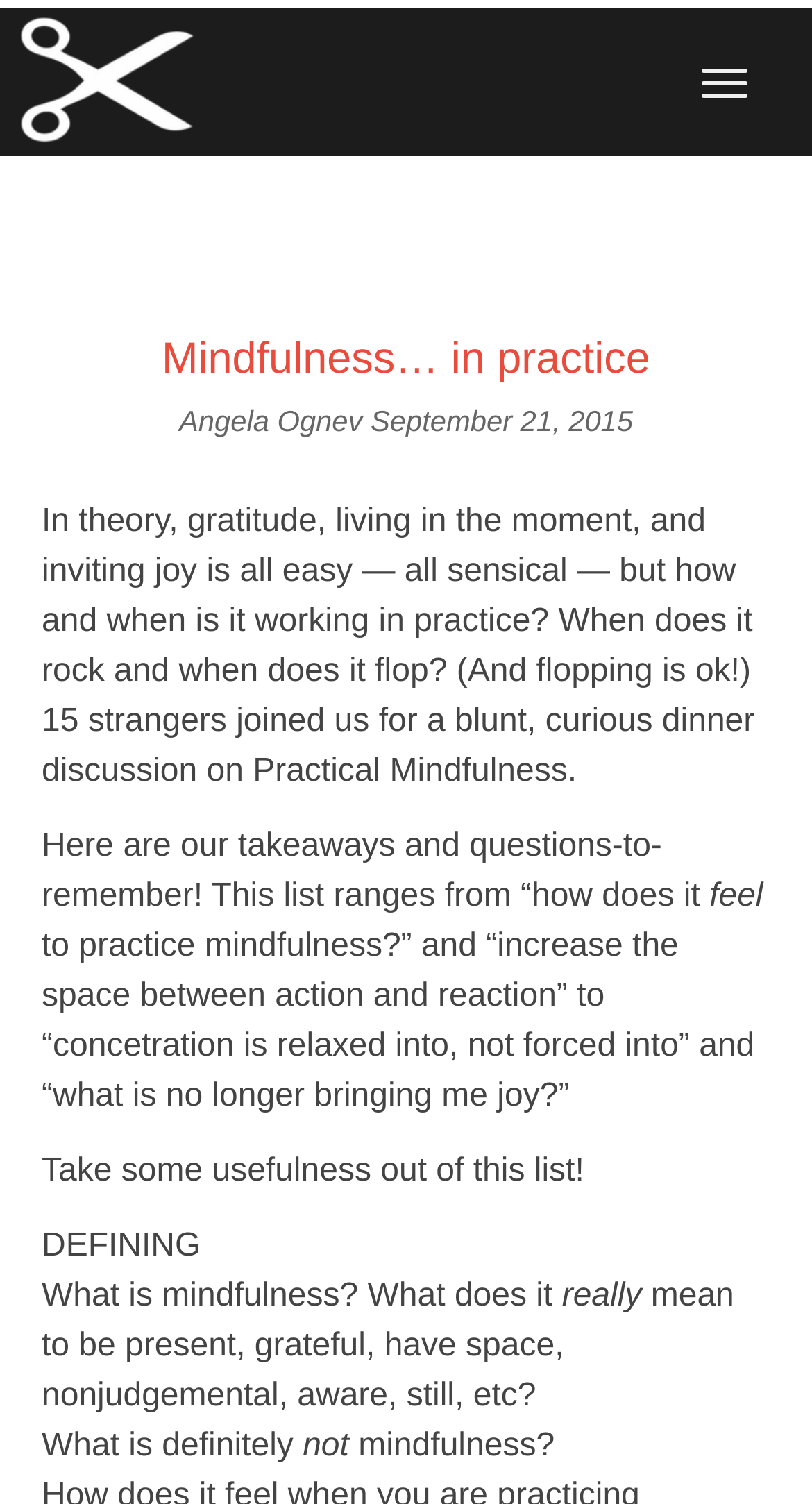How many strangers joined the discussion?
Please use the image to deliver a detailed and complete answer.

I found the number of strangers who joined the discussion by looking at the StaticText element with the text '15 strangers joined us for a blunt, curious dinner discussion on Practical Mindfulness' which is located in the main content area of the webpage.